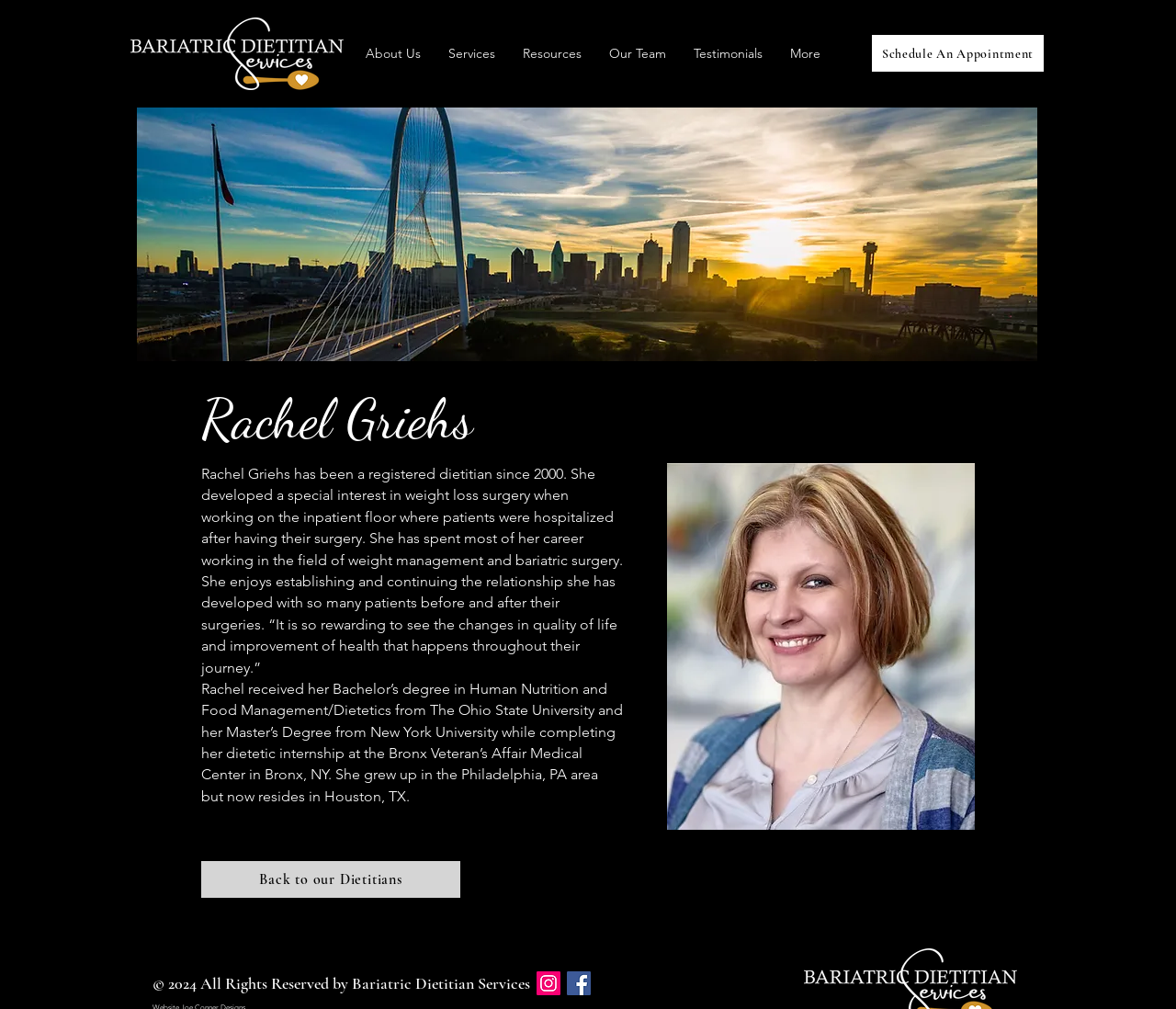Bounding box coordinates are to be given in the format (top-left x, top-left y, bottom-right x, bottom-right y). All values must be floating point numbers between 0 and 1. Provide the bounding box coordinate for the UI element described as: Schedule An Appointment

[0.741, 0.035, 0.888, 0.071]